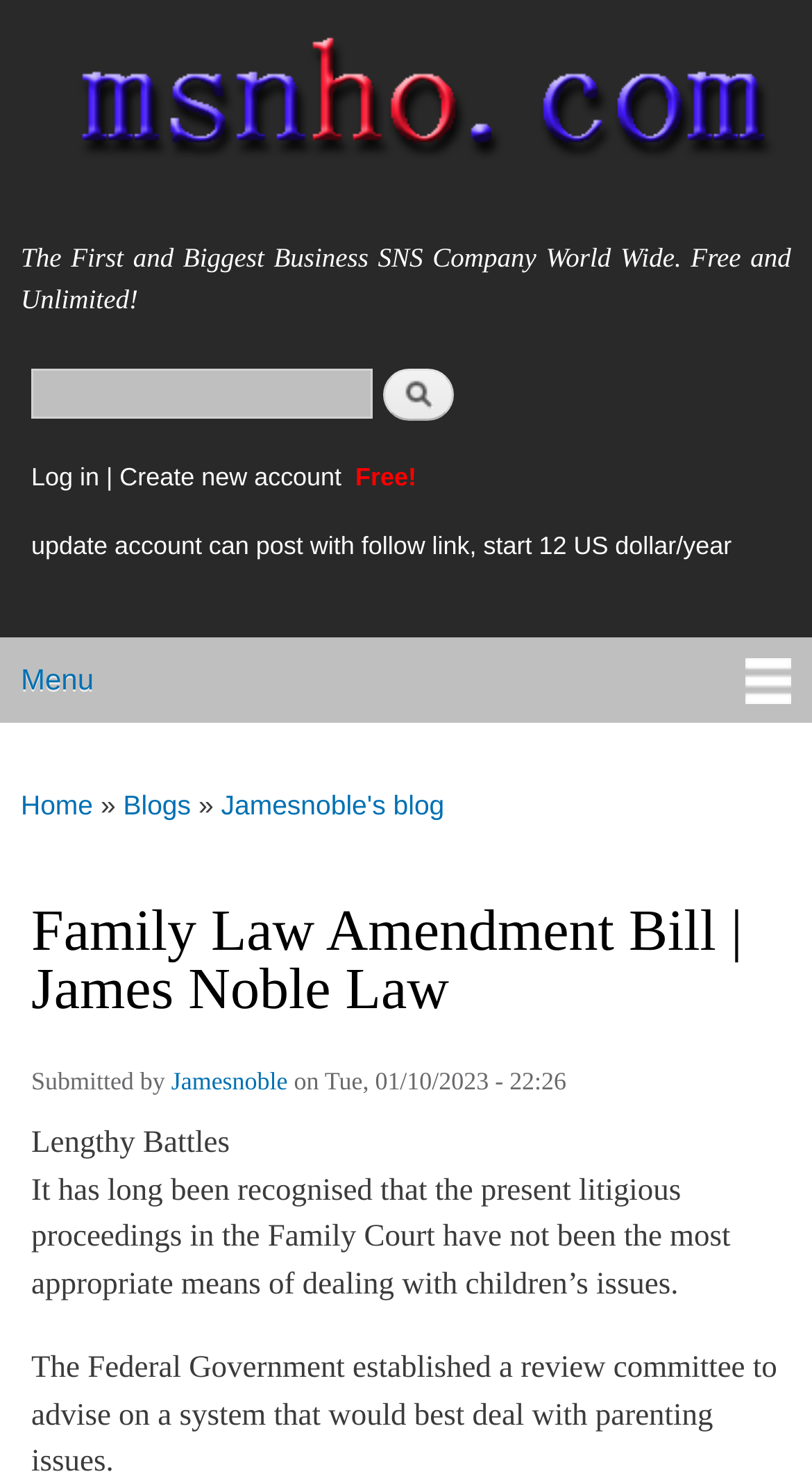Determine the bounding box coordinates of the clickable region to follow the instruction: "Create a new account".

[0.147, 0.314, 0.429, 0.334]